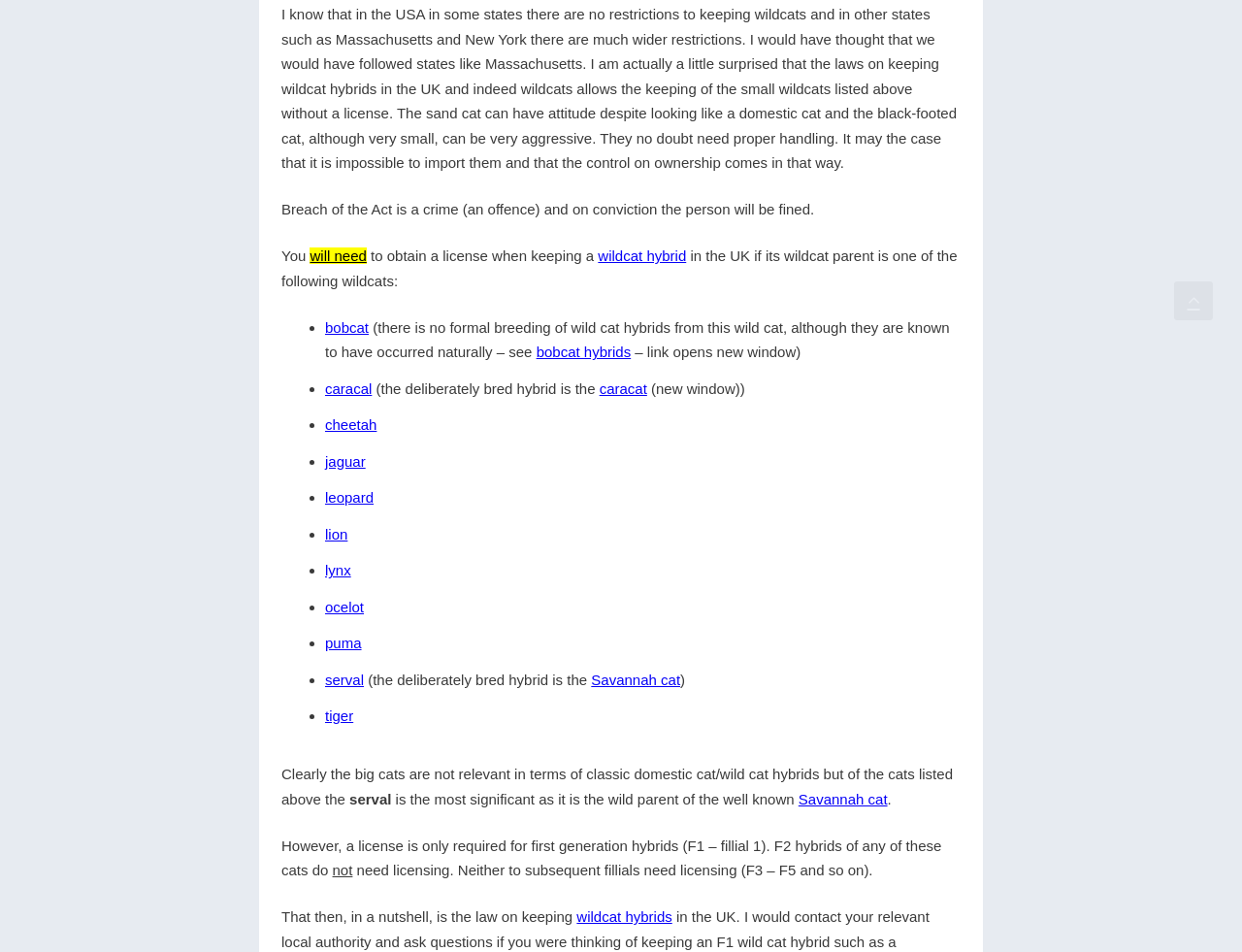Predict the bounding box coordinates of the area that should be clicked to accomplish the following instruction: "Click the link to learn about bobcat hybrids". The bounding box coordinates should consist of four float numbers between 0 and 1, i.e., [left, top, right, bottom].

[0.262, 0.335, 0.297, 0.352]